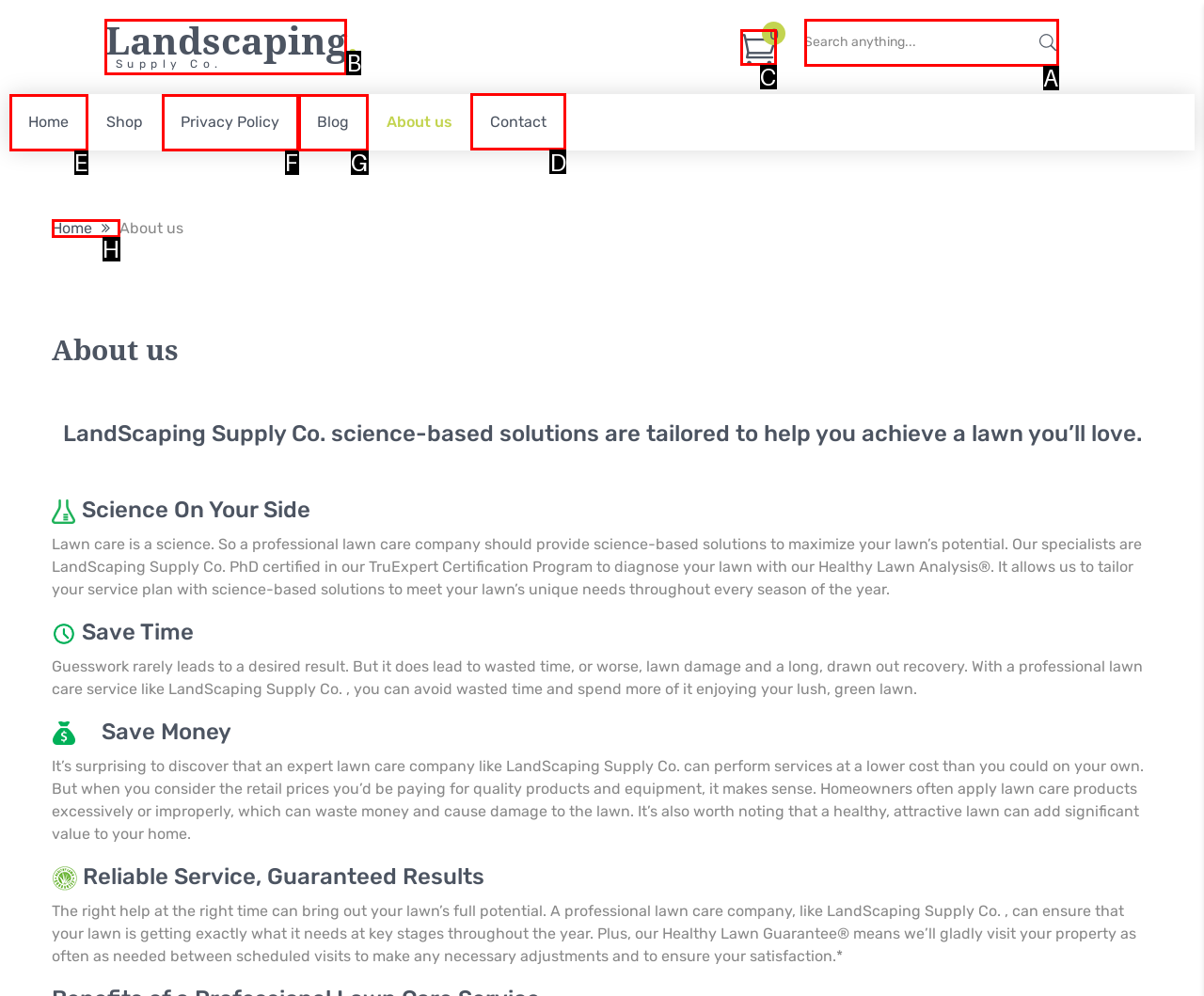Identify the letter of the UI element I need to click to carry out the following instruction: Click the 'Contact' link

D